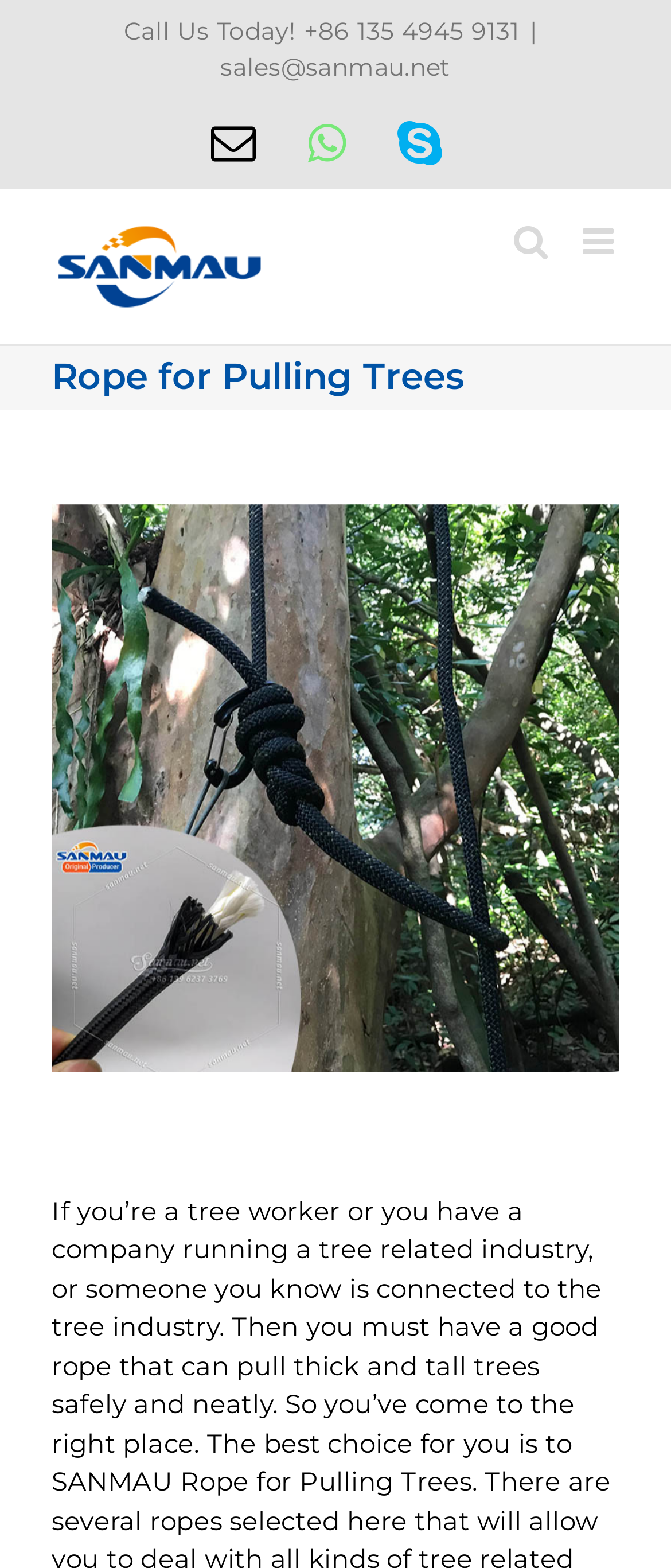Find the bounding box coordinates of the area to click in order to follow the instruction: "Call the phone number".

[0.184, 0.01, 0.774, 0.03]